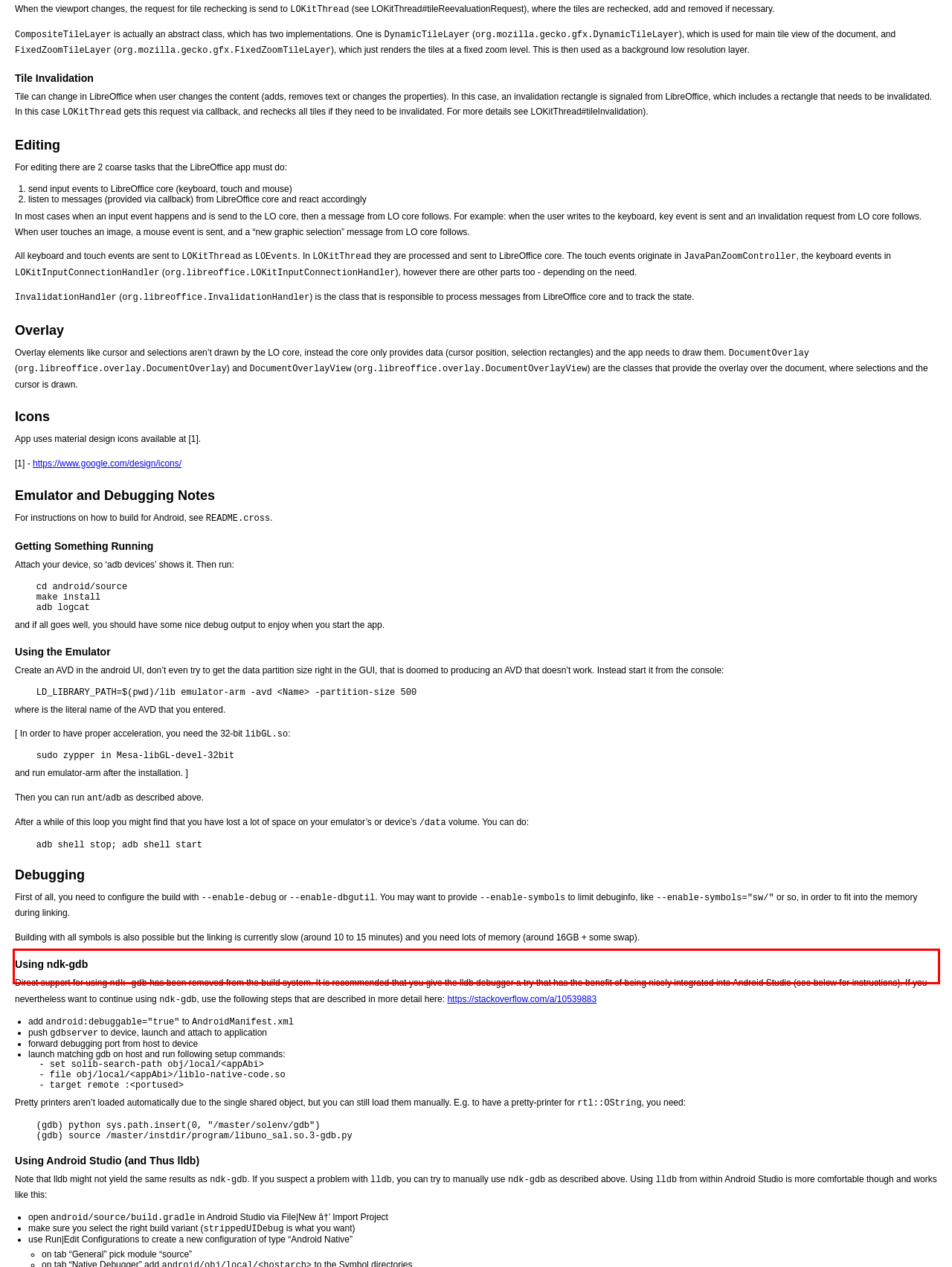Given a webpage screenshot, locate the red bounding box and extract the text content found inside it.

Direct support for using ndk-gdb has been removed from the build system. It is recommended that you give the lldb debugger a try that has the benefit of being nicely integrated into Android Studio (see below for instructions). If you nevertheless want to continue using ndk-gdb, use the following steps that are described in more detail here: https://stackoverflow.com/a/10539883